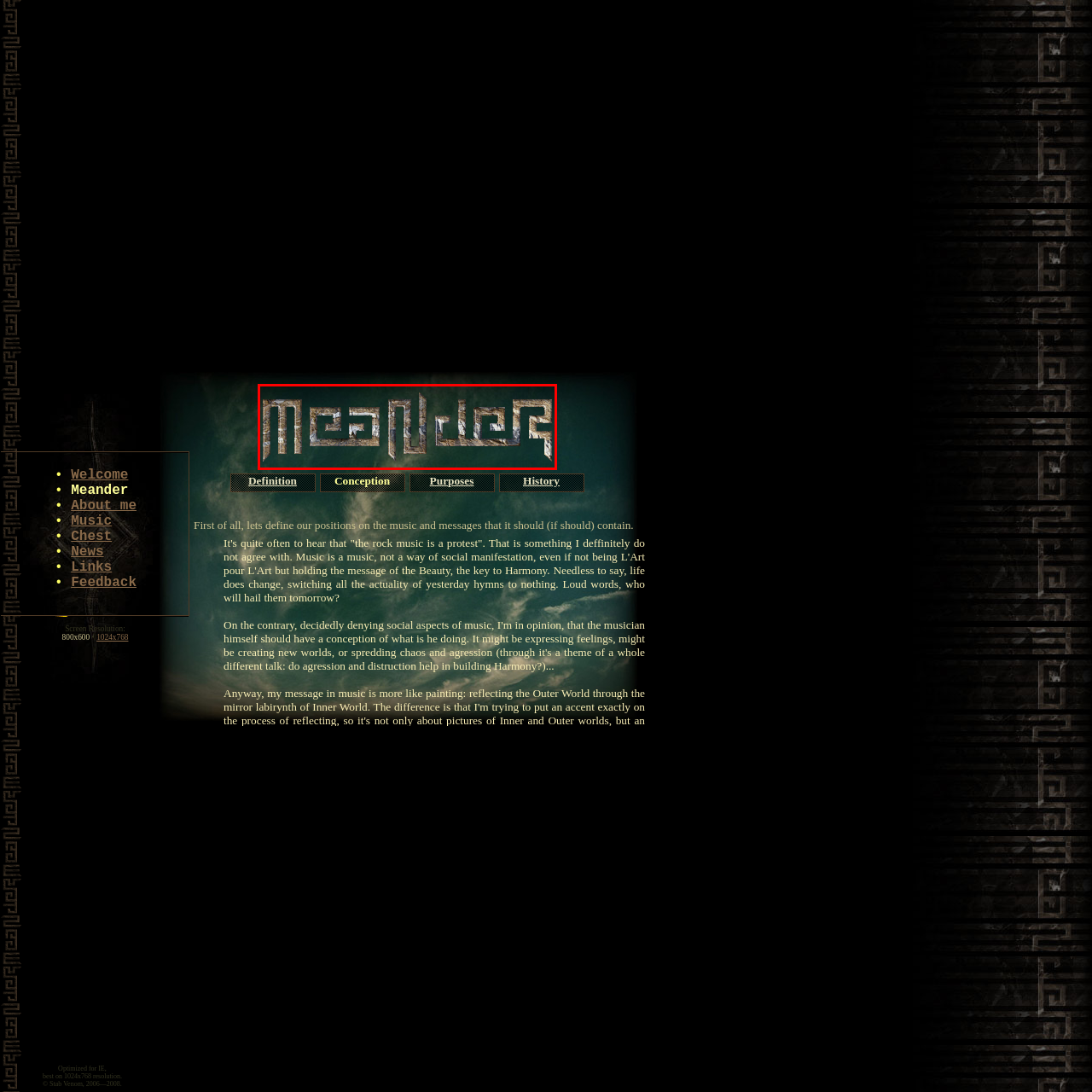What is the tone of the image?
Focus on the section of the image inside the red bounding box and offer an in-depth answer to the question, utilizing the information visible in the image.

The image features natural elements and a stylized font, which creates a sense of organic beauty. The caption also mentions that the image evokes a sense of reflection, suggesting a calm and contemplative tone.